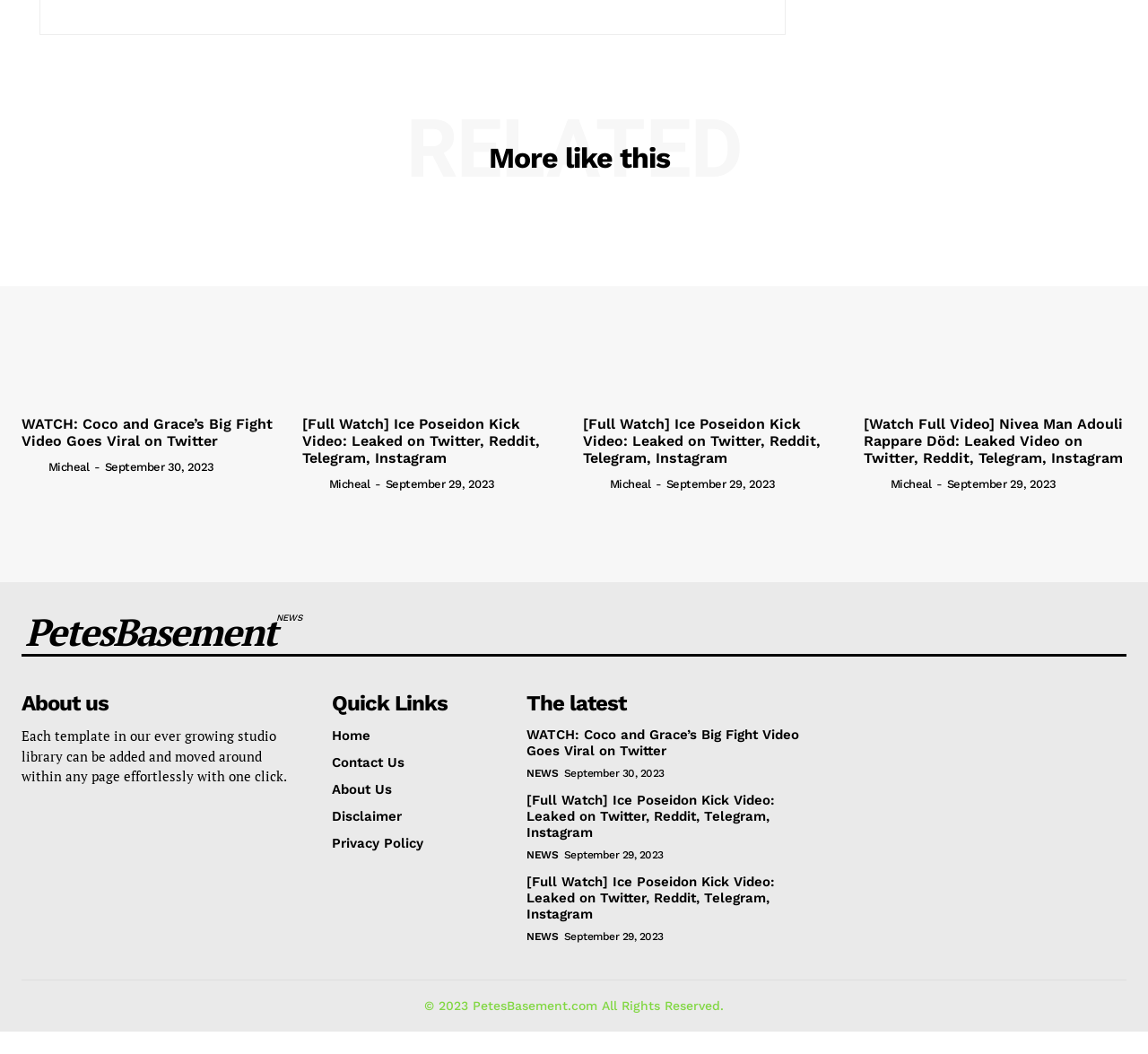Reply to the question with a brief word or phrase: What is the purpose of the 'Quick Links' section?

To provide navigation